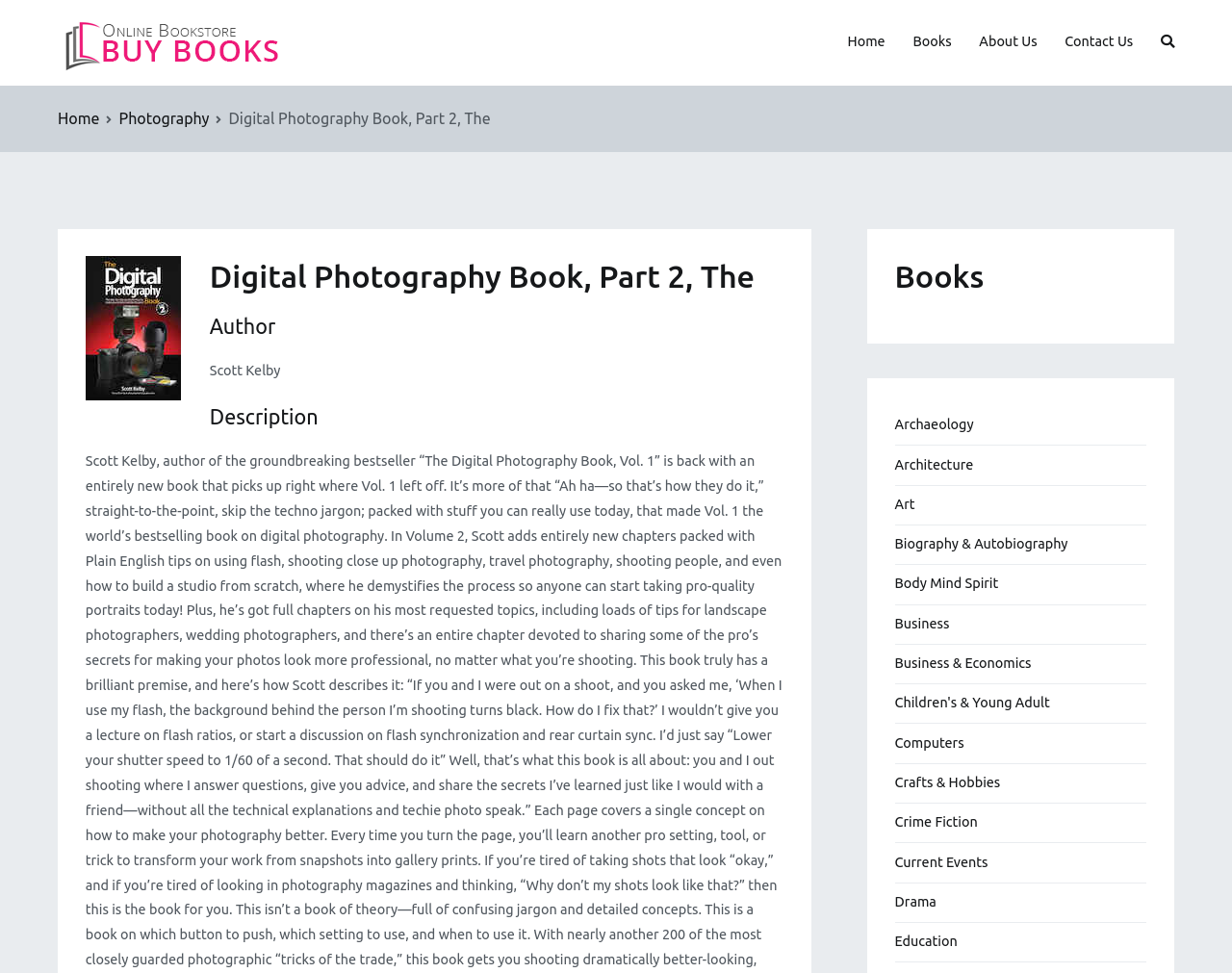What categories of books are available?
Please use the image to provide an in-depth answer to the question.

I found the answer by looking at the section with the heading 'Books' and found multiple links with different categories such as 'Archaeology', 'Architecture', 'Art', etc.